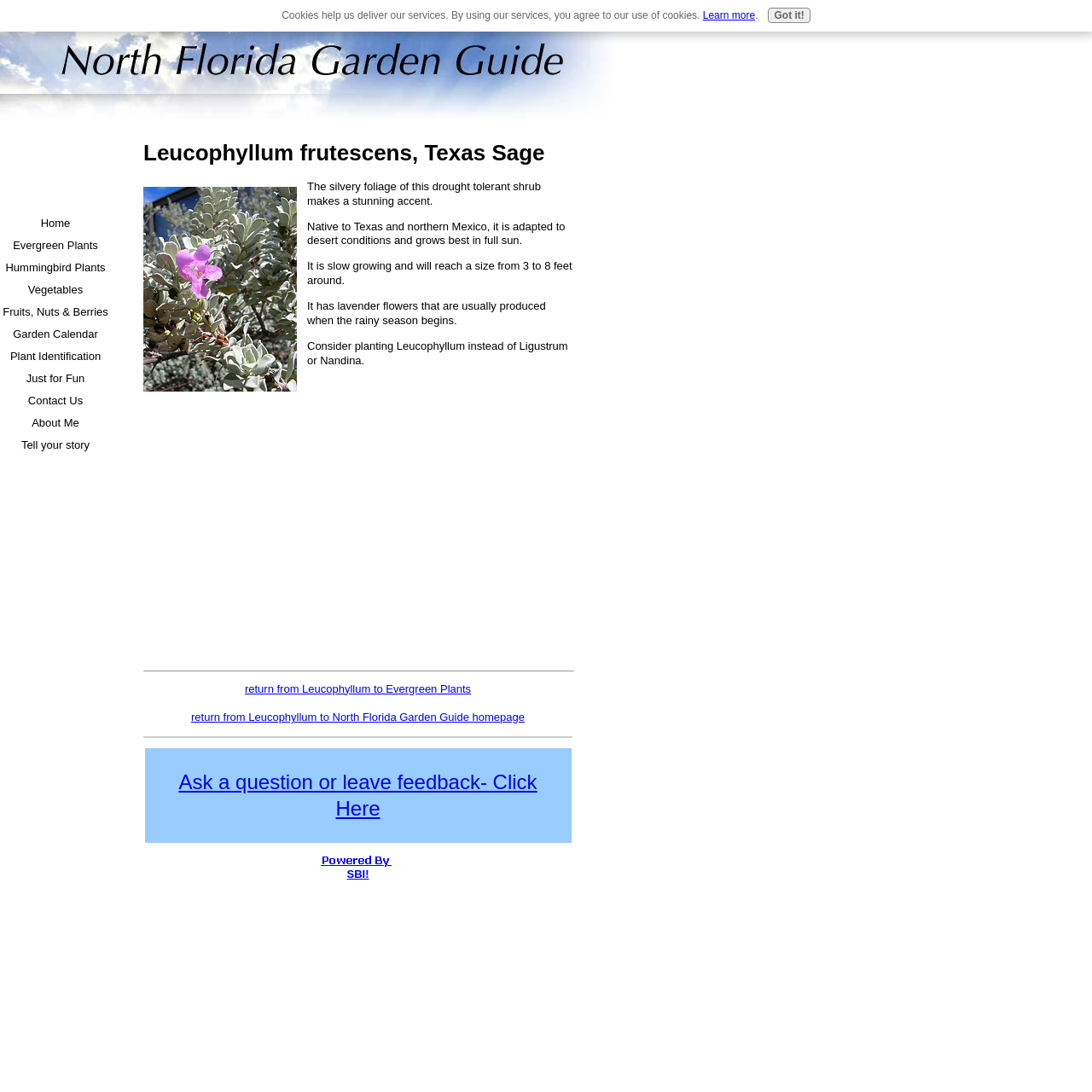What is the region where the Leucophyllum shrub is native to?
Examine the webpage screenshot and provide an in-depth answer to the question.

According to the text description, the Leucophyllum shrub is native to Texas and northern Mexico, and is adapted to desert conditions.